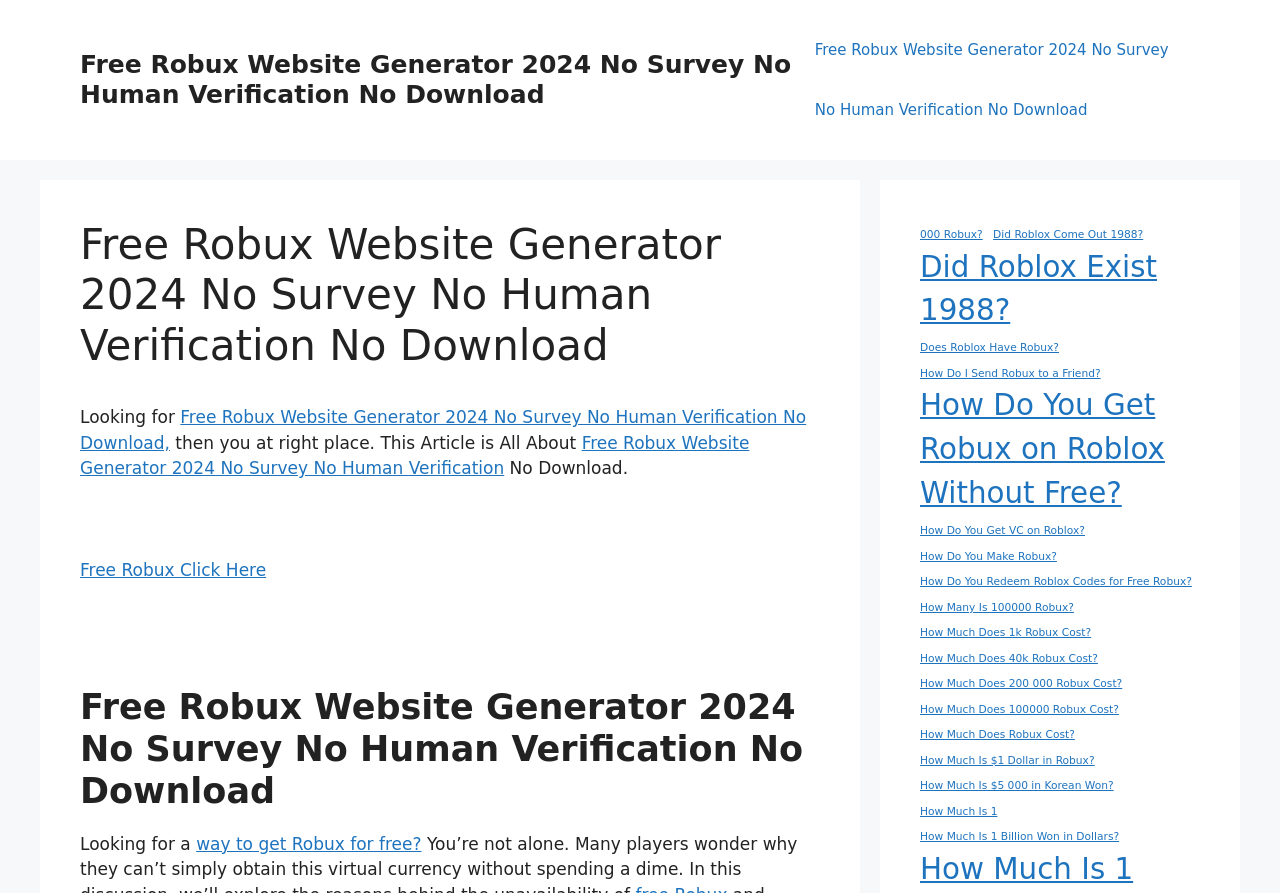Locate the bounding box coordinates of the element that should be clicked to fulfill the instruction: "Click on the 'Free Robux Website Generator 2024 No Survey No Human Verification No Download' link".

[0.062, 0.056, 0.618, 0.122]